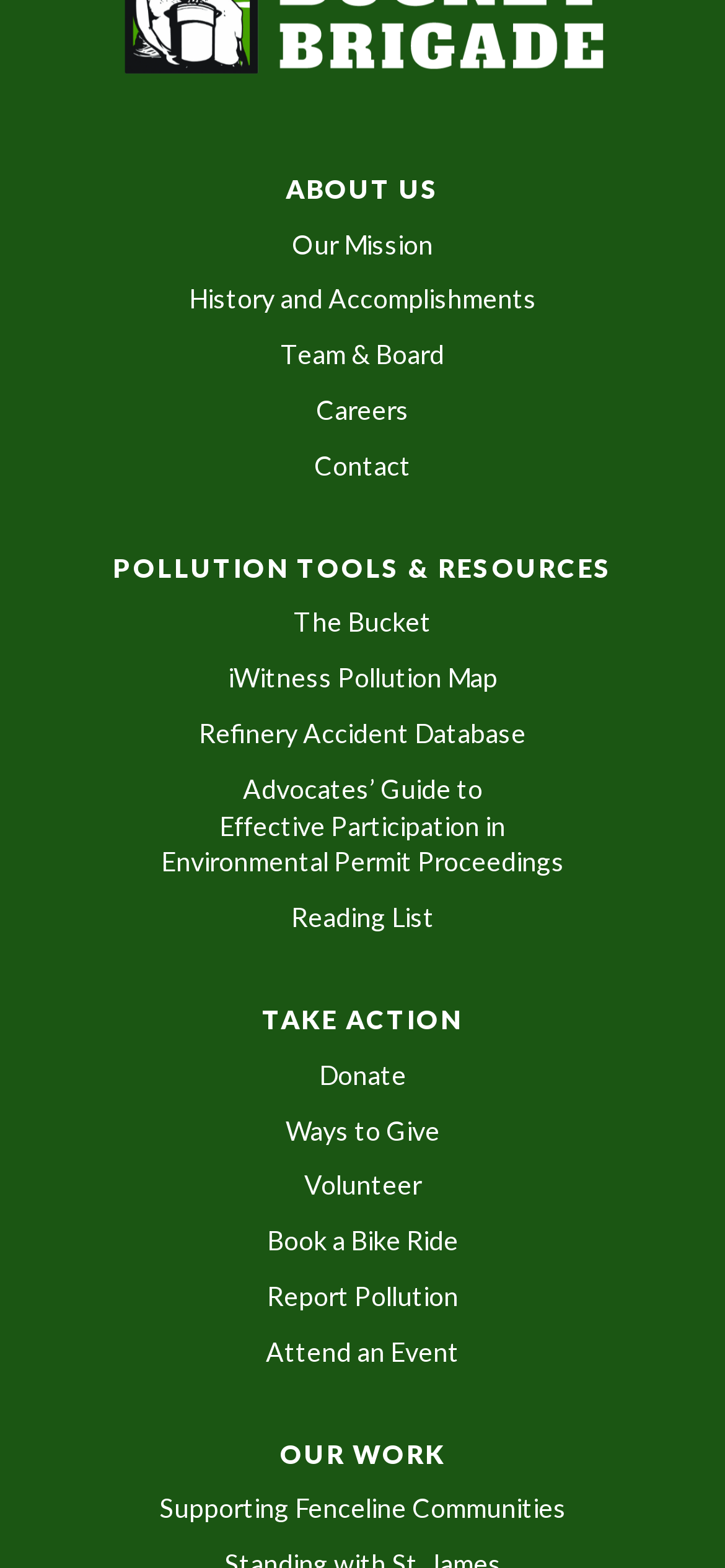Specify the bounding box coordinates of the area that needs to be clicked to achieve the following instruction: "Explore pollution tools and resources".

[0.155, 0.351, 0.845, 0.372]